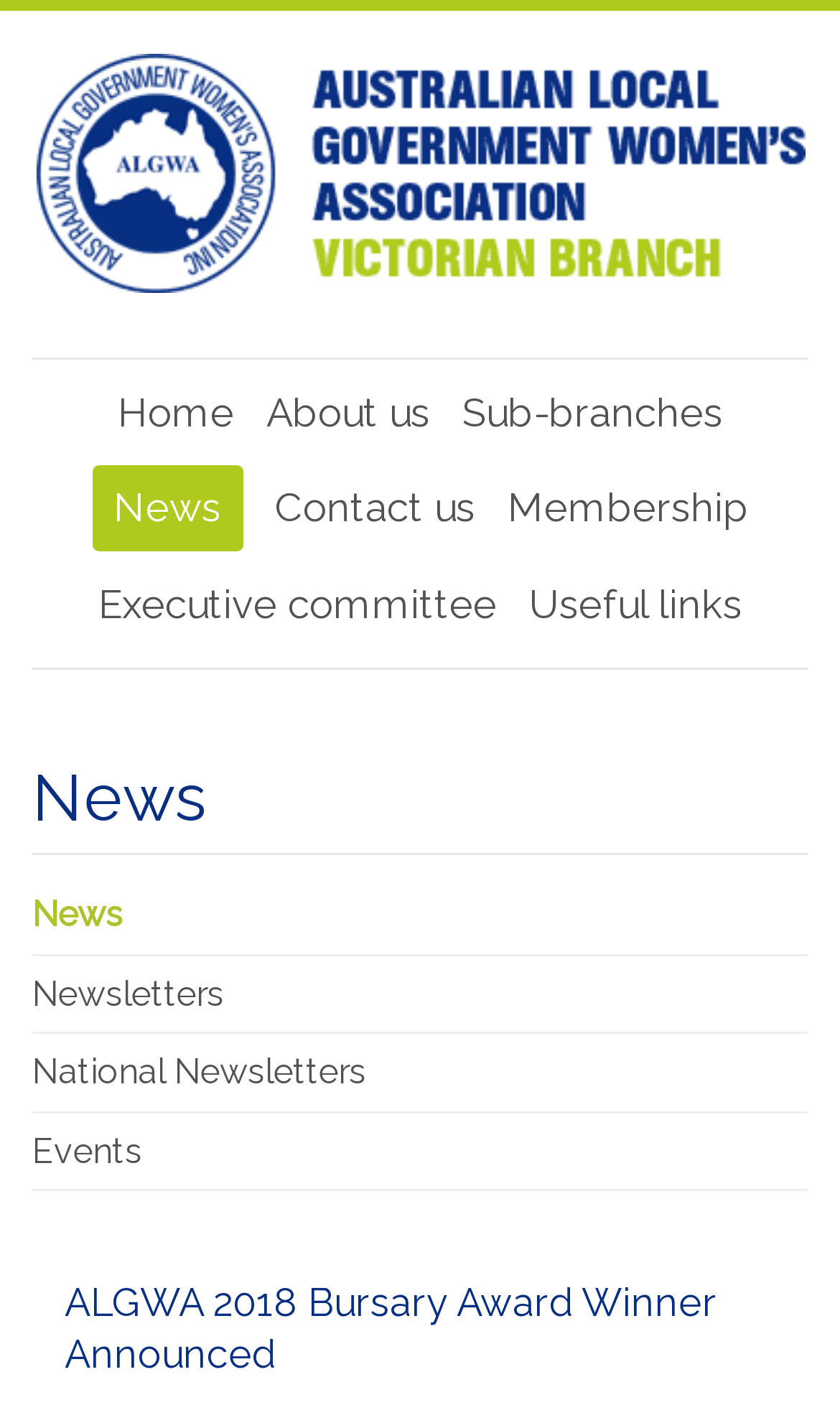Provide a one-word or one-phrase answer to the question:
What is the title of the current news article?

ALGWA 2018 Bursary Award Winner Announced